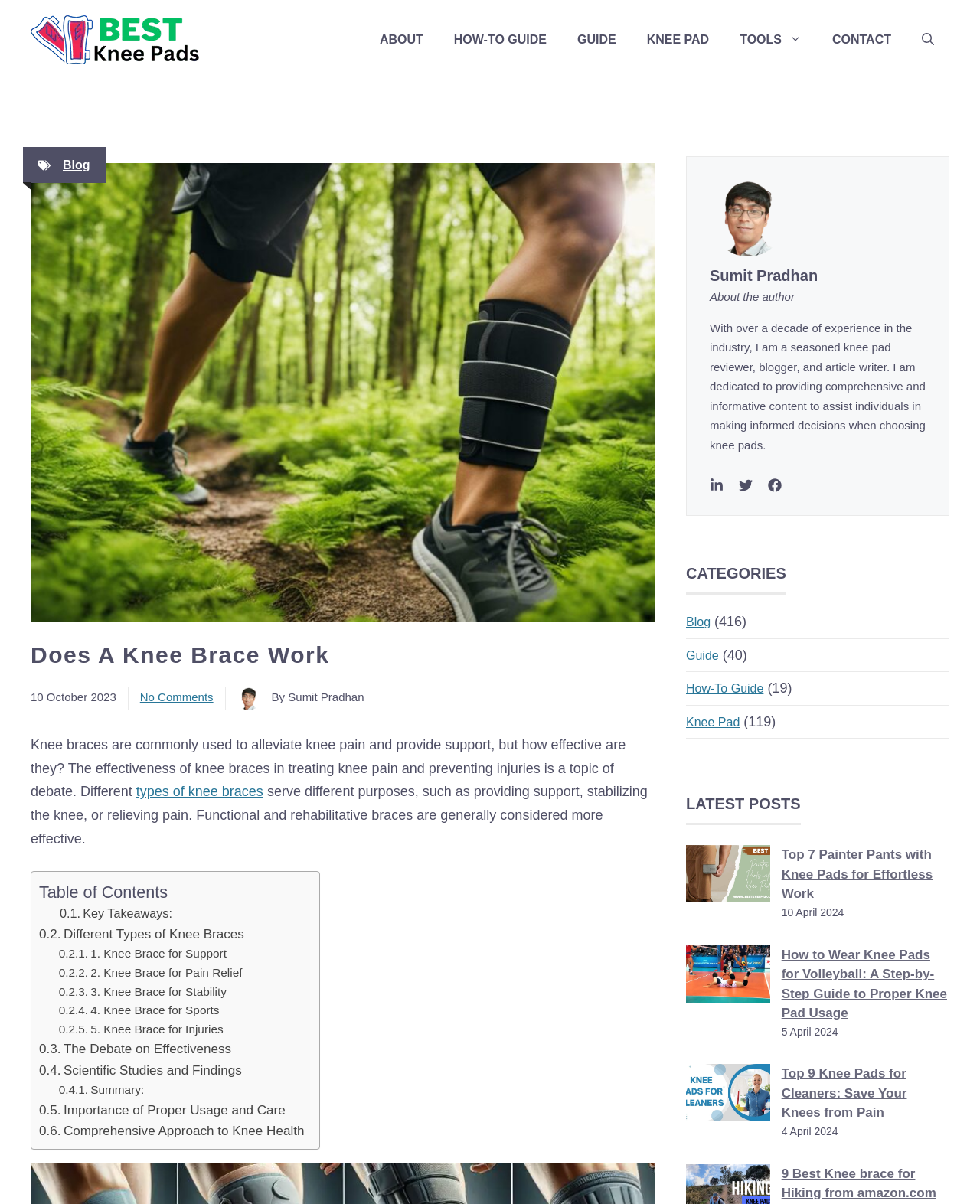What is the purpose of functional and rehabilitative braces?
Please answer the question with a detailed and comprehensive explanation.

According to the article, functional and rehabilitative braces are generally considered more effective, and they serve different purposes, such as providing support, stabilizing the knee, or relieving pain, which indicates that one of their purposes is providing support and stabilizing the knee.